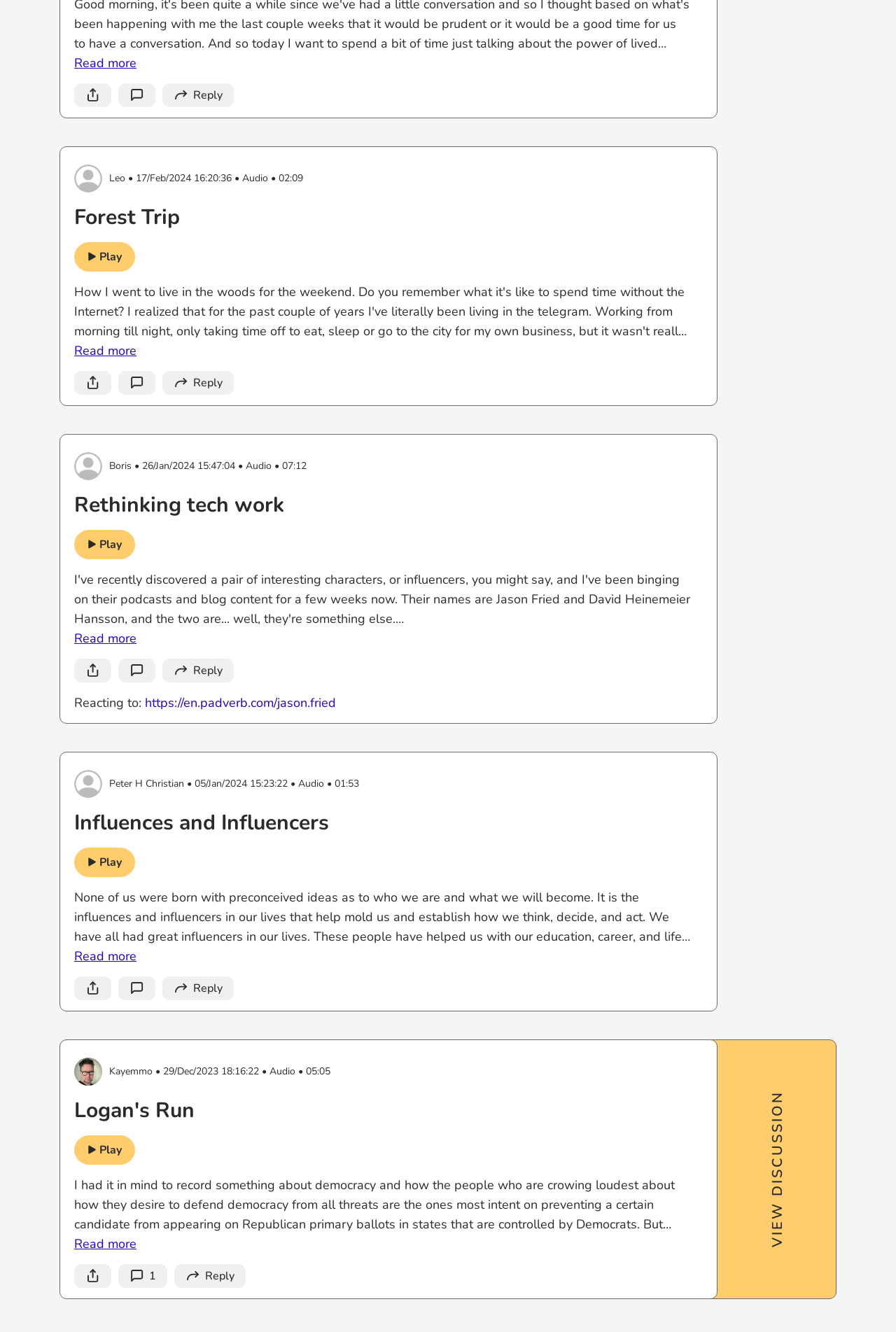Answer in one word or a short phrase: 
How many ways can you share a post on social media?

1